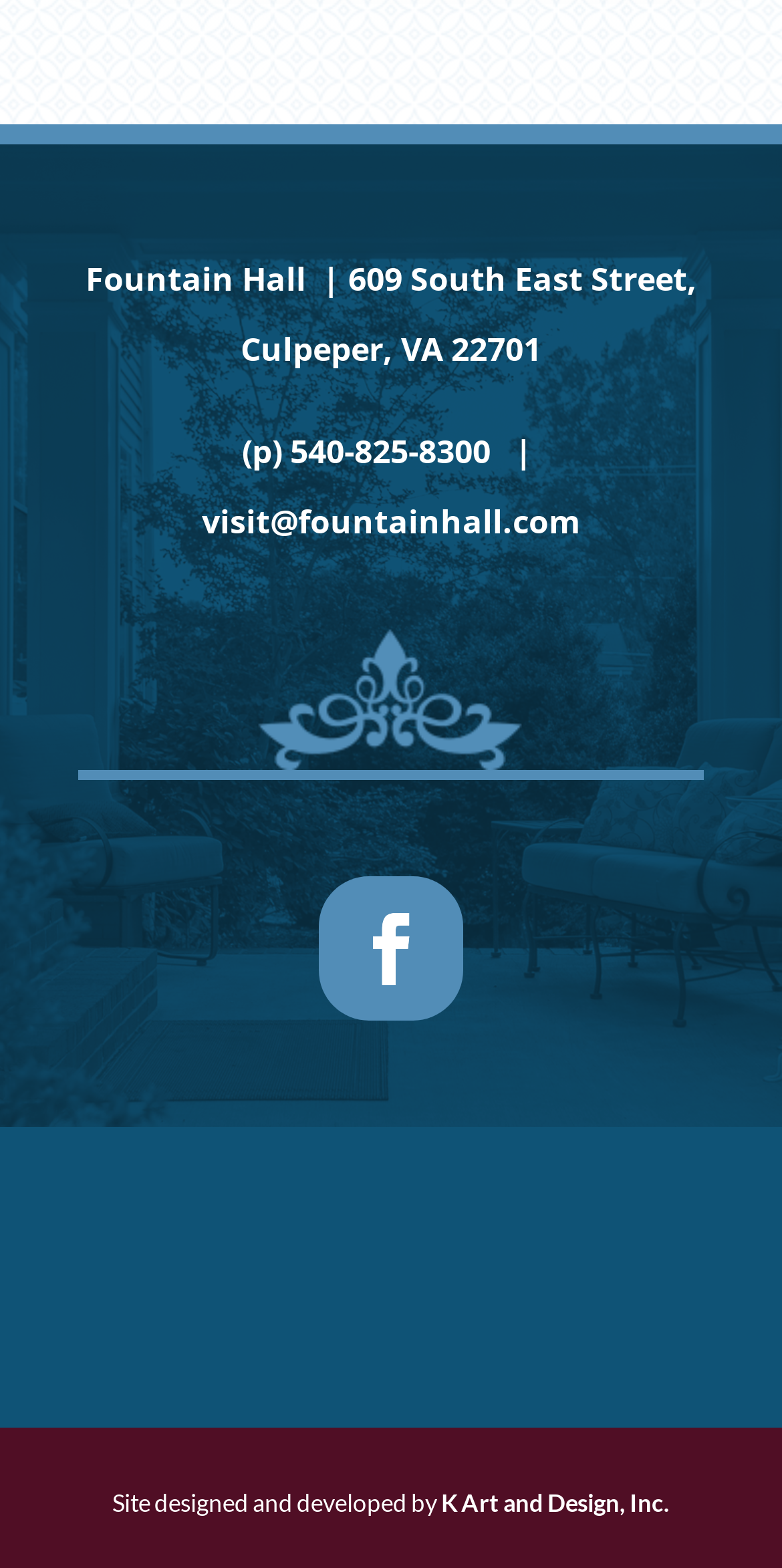What is the phone number of Fountain Hall?
Provide a fully detailed and comprehensive answer to the question.

I found the phone number by looking at the link element that contains the phone number, which is '540-825-8300'. This element is located near the address information.